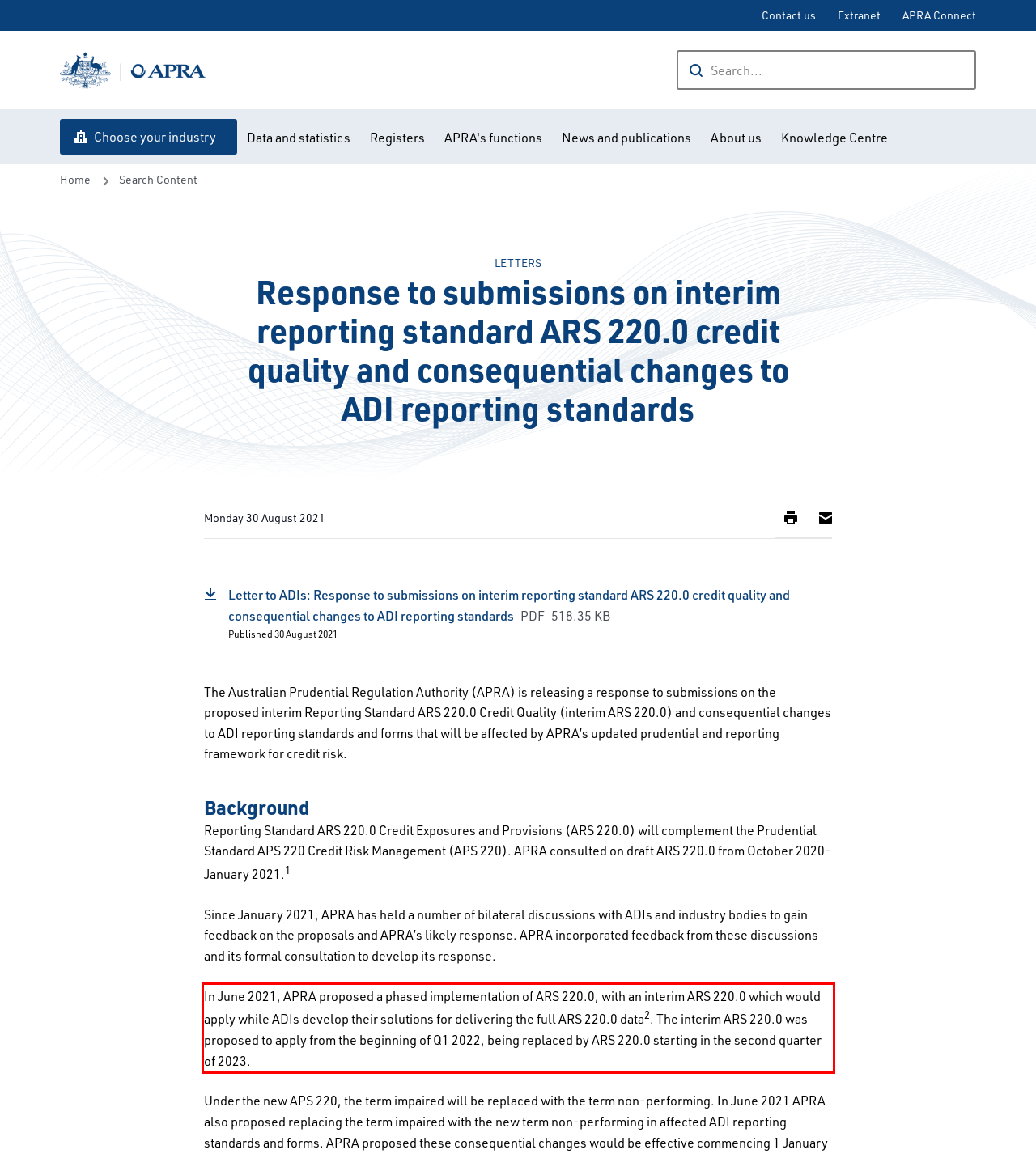Given a screenshot of a webpage containing a red bounding box, perform OCR on the text within this red bounding box and provide the text content.

In June 2021, APRA proposed a phased implementation of ARS 220.0, with an interim ARS 220.0 which would apply while ADIs develop their solutions for delivering the full ARS 220.0 data2. The interim ARS 220.0 was proposed to apply from the beginning of Q1 2022, being replaced by ARS 220.0 starting in the second quarter of 2023.